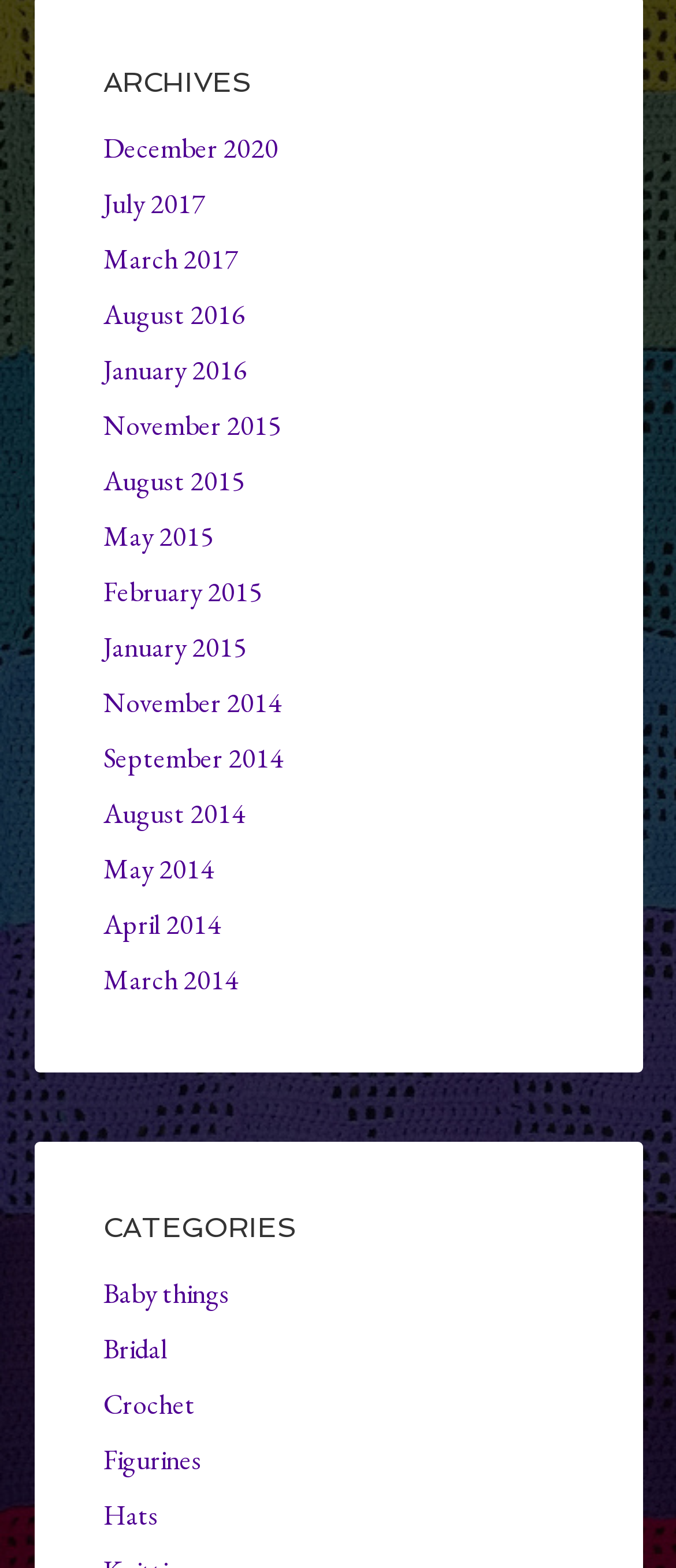Provide a one-word or one-phrase answer to the question:
How many categories are listed?

6